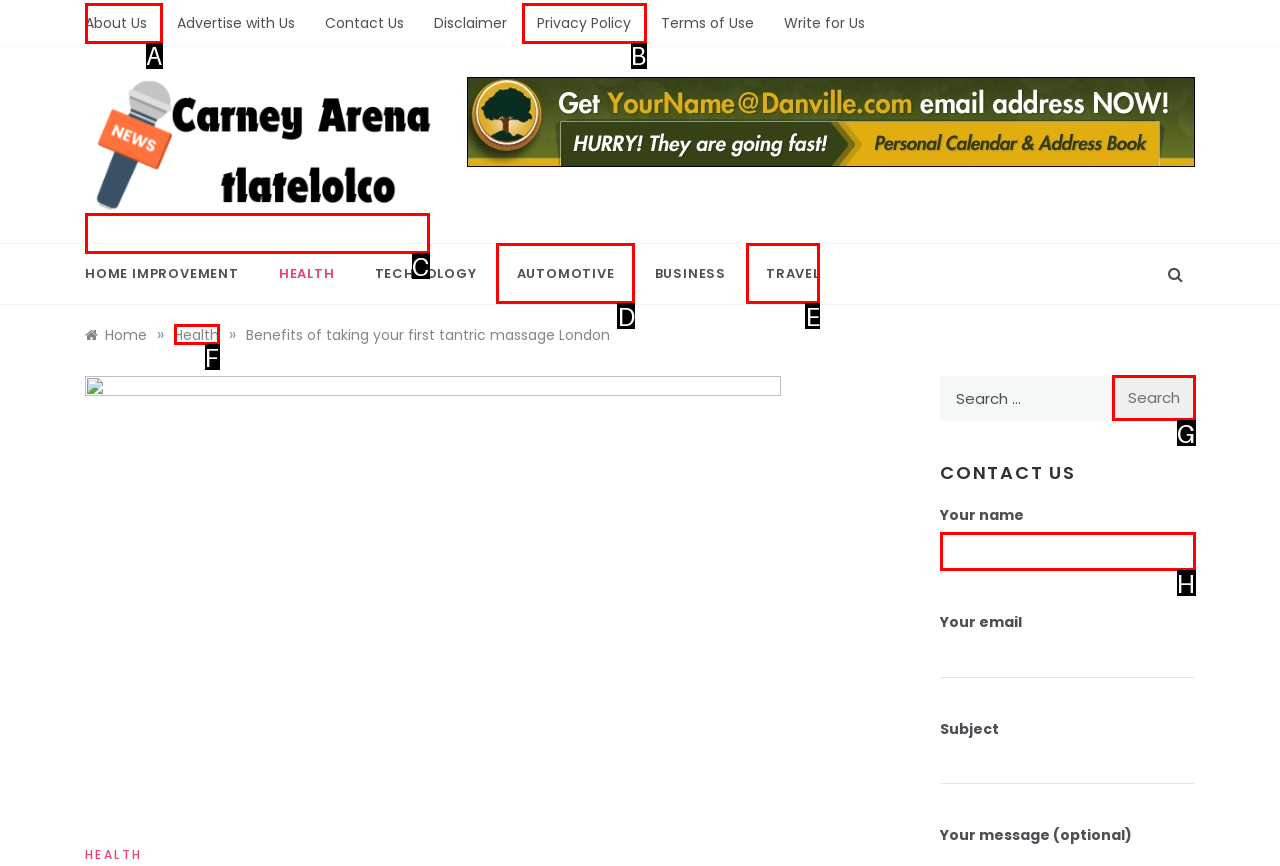Find the option that matches this description: Privacy Policy
Provide the corresponding letter directly.

B